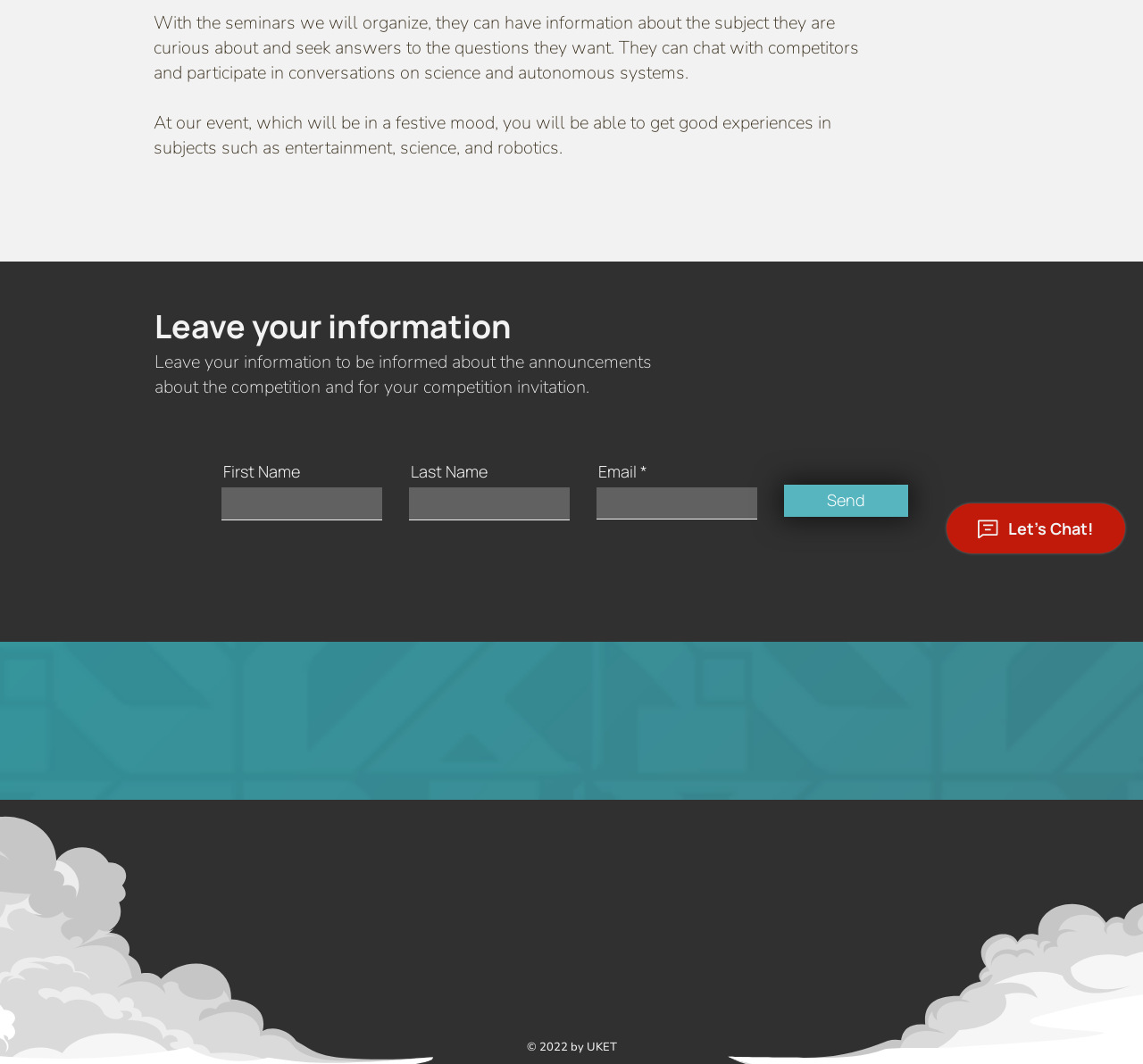Please locate the UI element described by "Begin" and provide its bounding box coordinates.

None